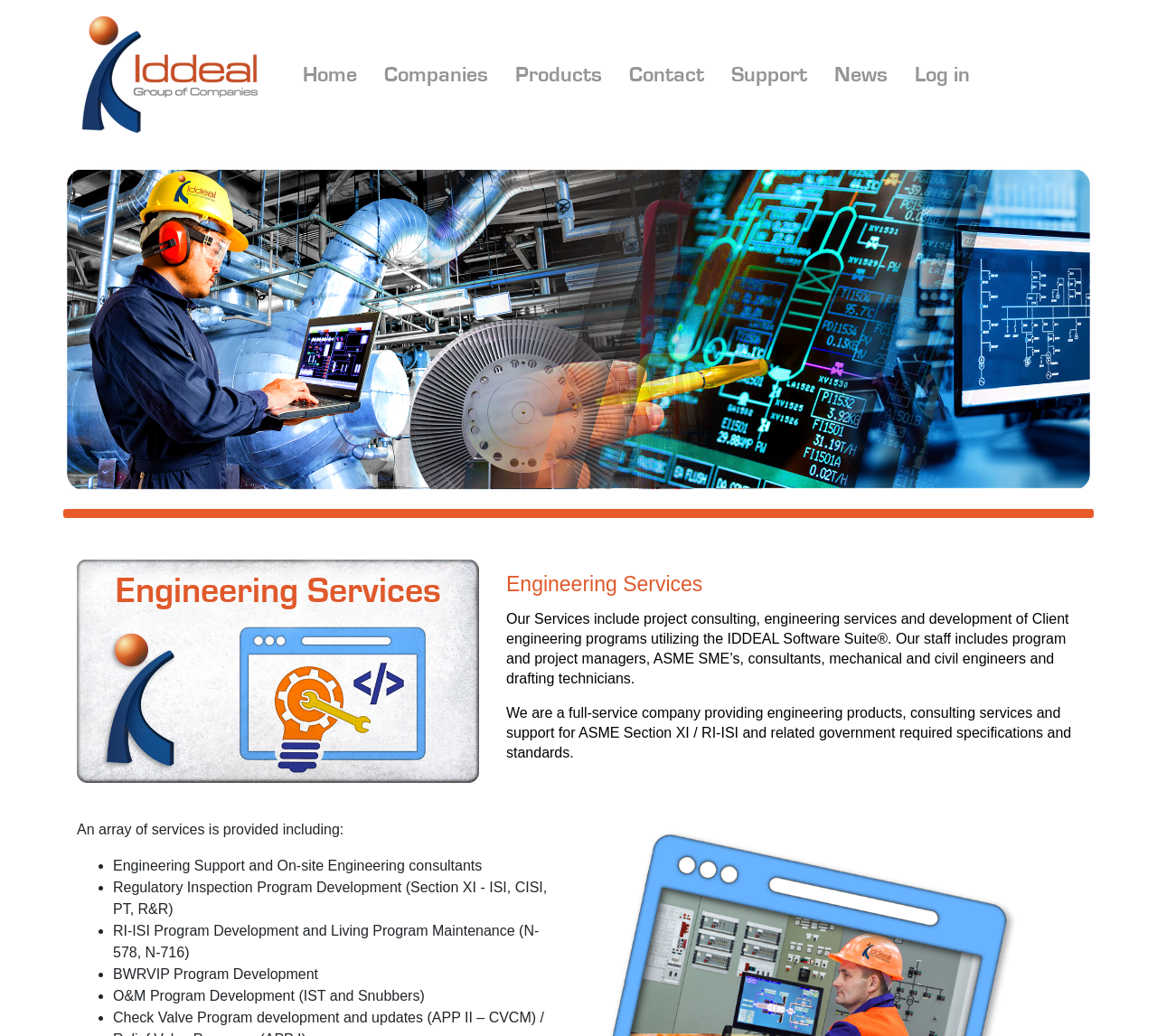Explain the webpage in detail.

The webpage is for Iddeal, an engineering services company. At the top left, there is a small logo image, and next to it, a link with no text. Below the logo, there is a horizontal navigation menu with 7 links: Home, Companies, Products, Contact, Support, News, and Log in, evenly spaced and aligned horizontally.

Below the navigation menu, there is a large banner image that spans almost the entire width of the page. Above the banner image, there are two headings with the same text, "Engineering Services", one on the left and one on the right.

On the left side, below the first heading, there is a paragraph of text describing the company's services, including project consulting, engineering services, and development of client engineering programs. Below this paragraph, there is another paragraph describing the company as a full-service provider of engineering products, consulting services, and support.

On the right side, below the second heading, there is a list of services provided by the company, including engineering support, regulatory inspection program development, RI-ISI program development, BWRVIP program development, and O&M program development. Each list item is marked with a bullet point.